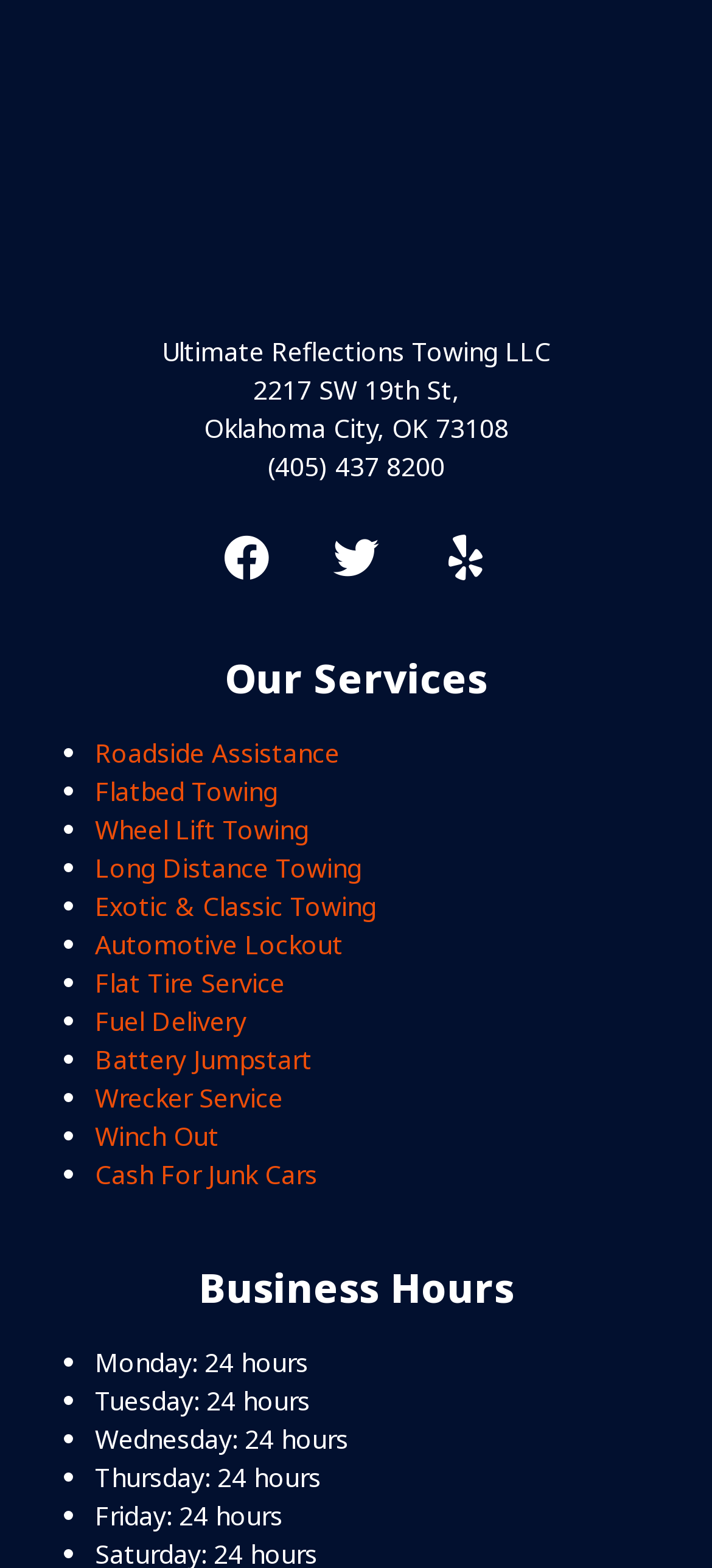Bounding box coordinates are specified in the format (top-left x, top-left y, bottom-right x, bottom-right y). All values are floating point numbers bounded between 0 and 1. Please provide the bounding box coordinate of the region this sentence describes: Exotic & Classic Towing

[0.133, 0.567, 0.528, 0.589]